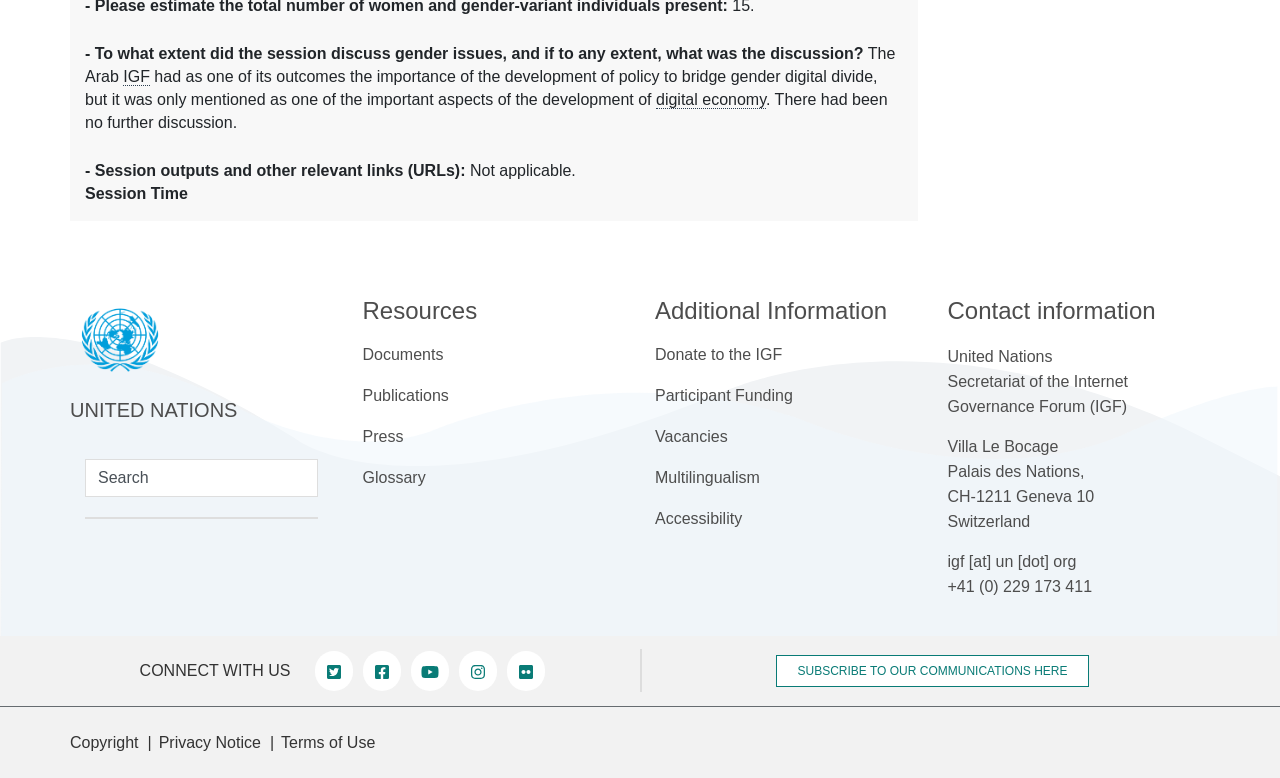What social media platforms can I connect with the organization on?
Based on the screenshot, respond with a single word or phrase.

Twitter, Facebook, Youtube, Instagram, Albums